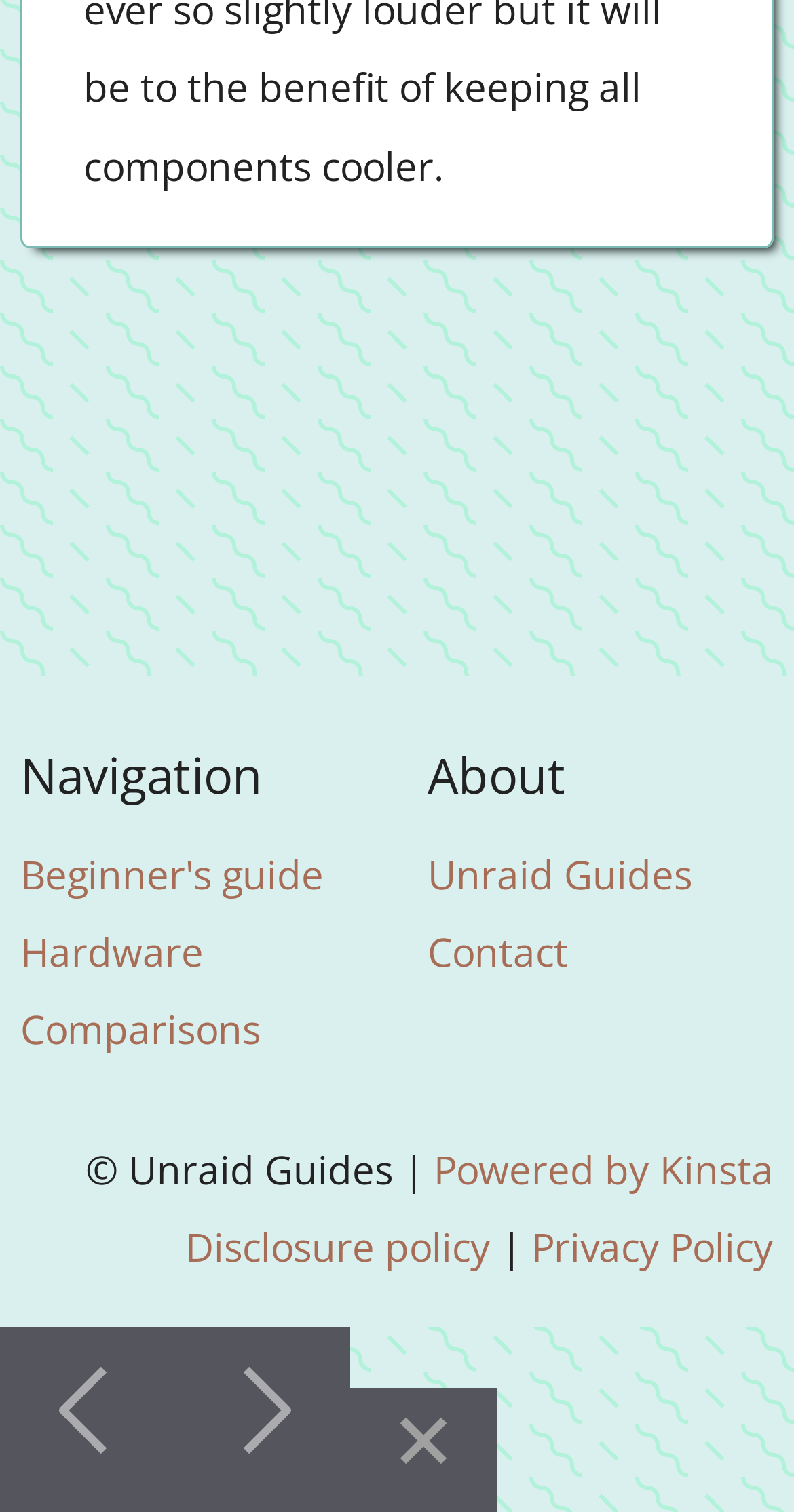Locate the bounding box coordinates of the area that needs to be clicked to fulfill the following instruction: "Click on Beginner's guide". The coordinates should be in the format of four float numbers between 0 and 1, namely [left, top, right, bottom].

[0.026, 0.559, 0.408, 0.596]